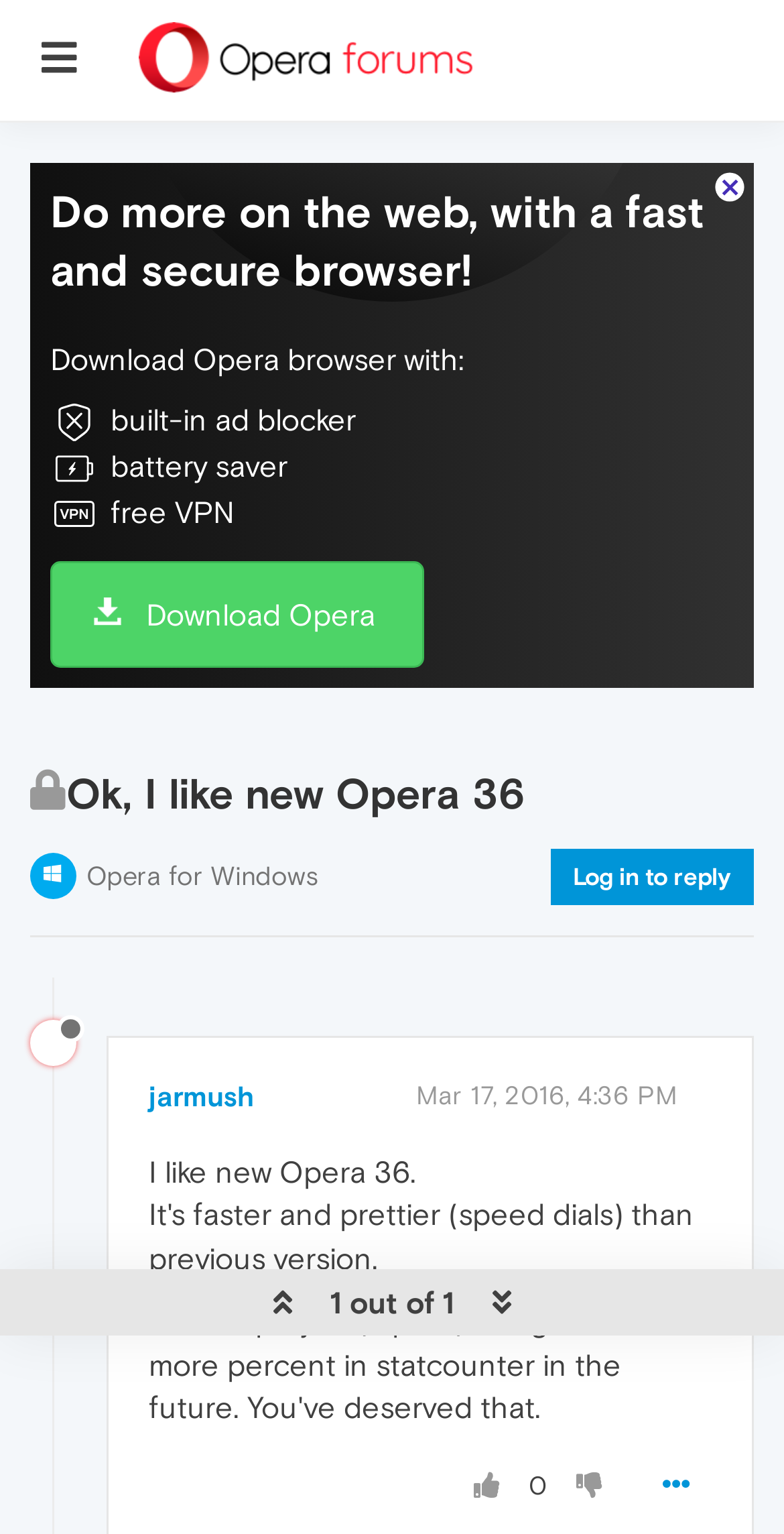What is the name of the browser being discussed?
Using the information from the image, give a concise answer in one word or a short phrase.

Opera